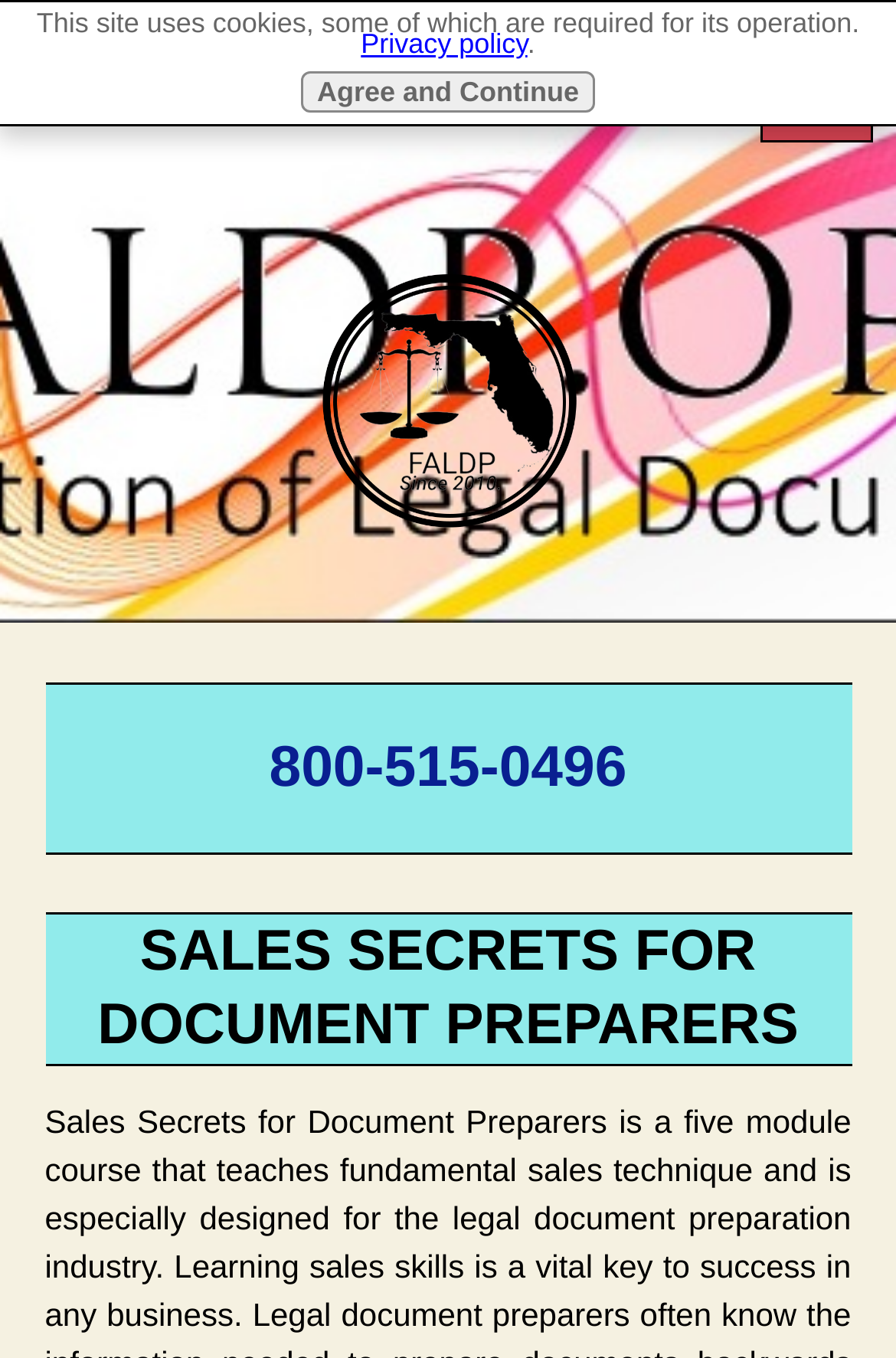Kindly respond to the following question with a single word or a brief phrase: 
What is the logo image located?

Center top